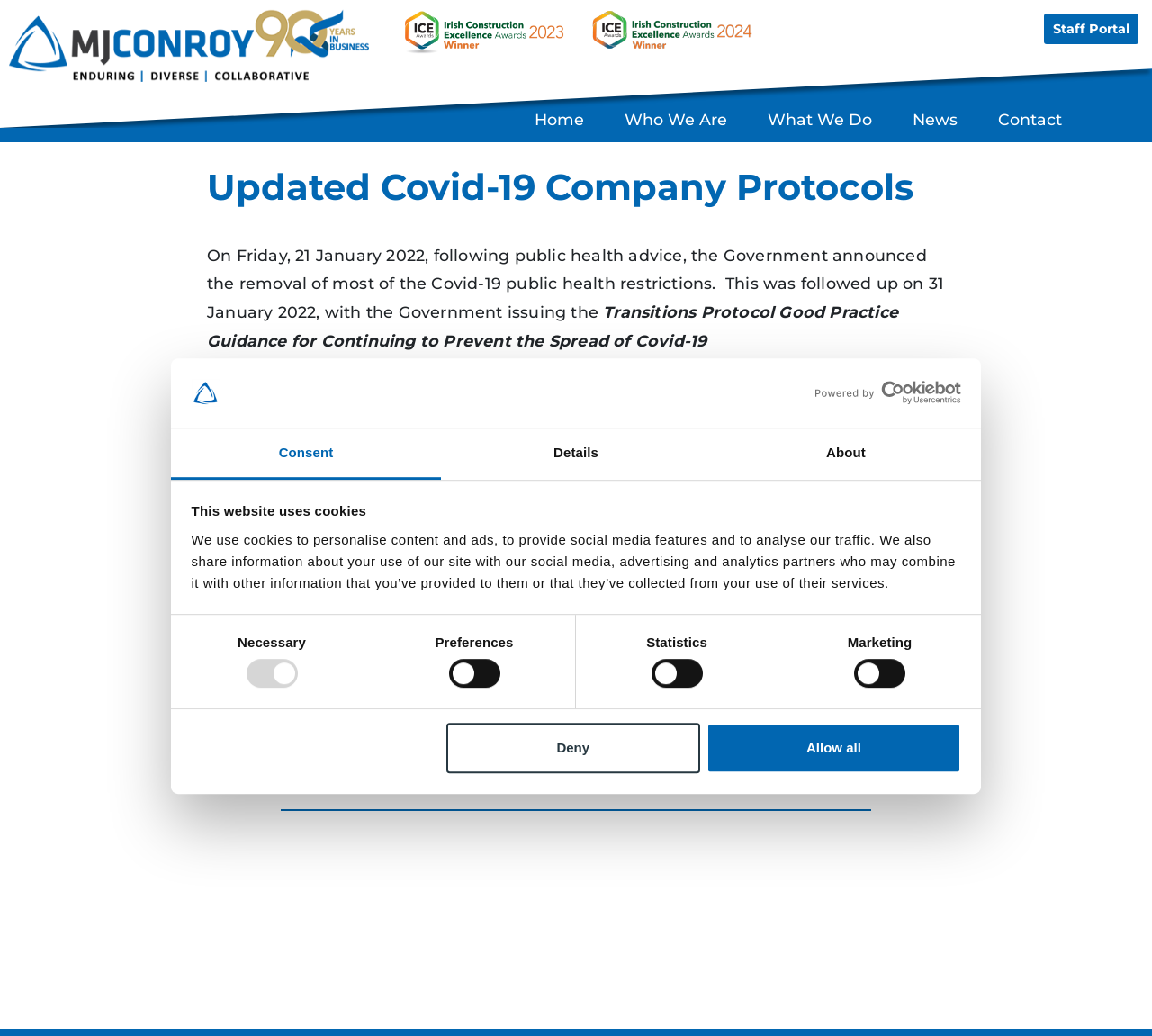Give a one-word or short-phrase answer to the following question: 
How many tabs are in the tablist?

3